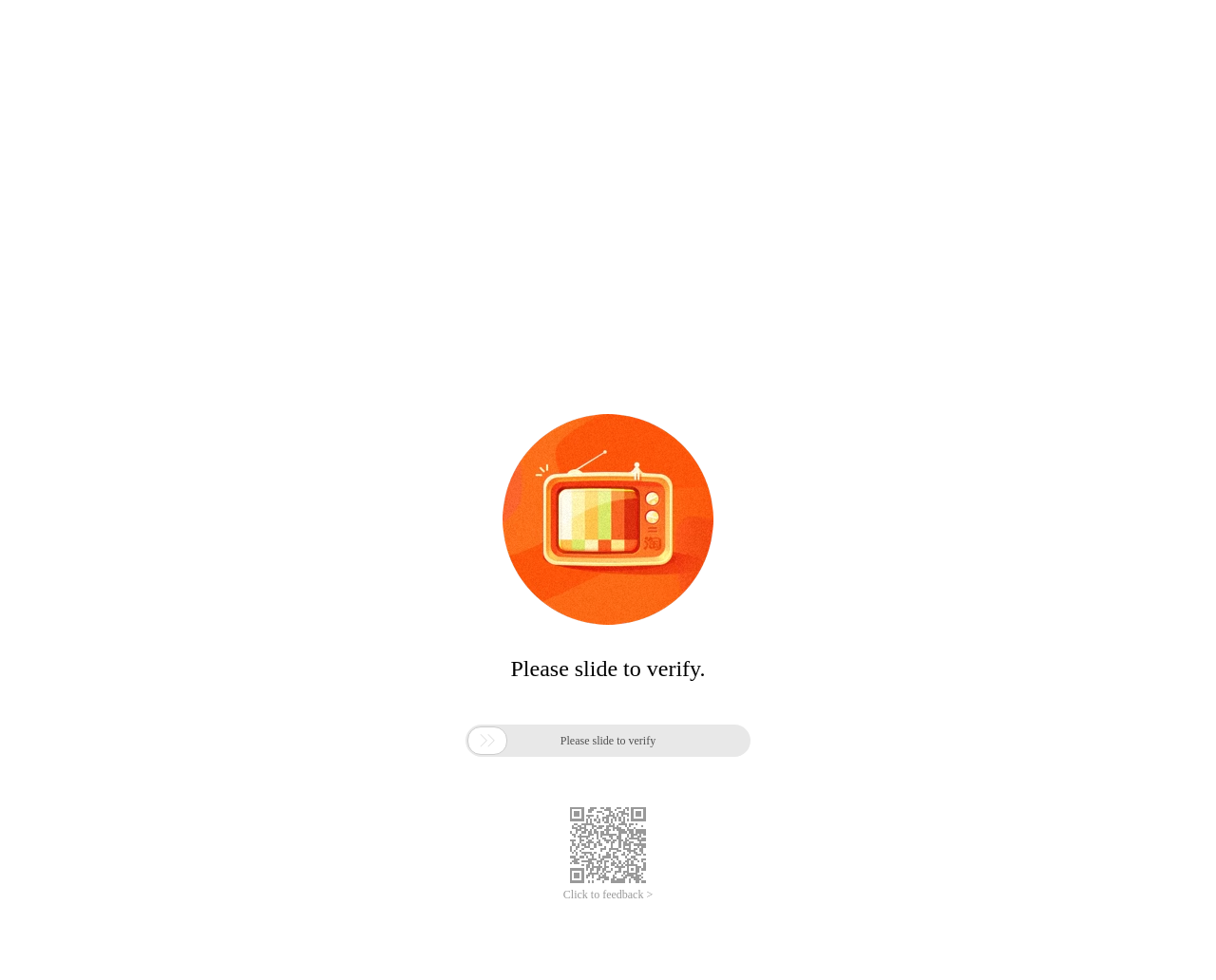Find the bounding box coordinates for the HTML element described as: "". The coordinates should consist of four float values between 0 and 1, i.e., [left, top, right, bottom].

[0.384, 0.741, 0.417, 0.77]